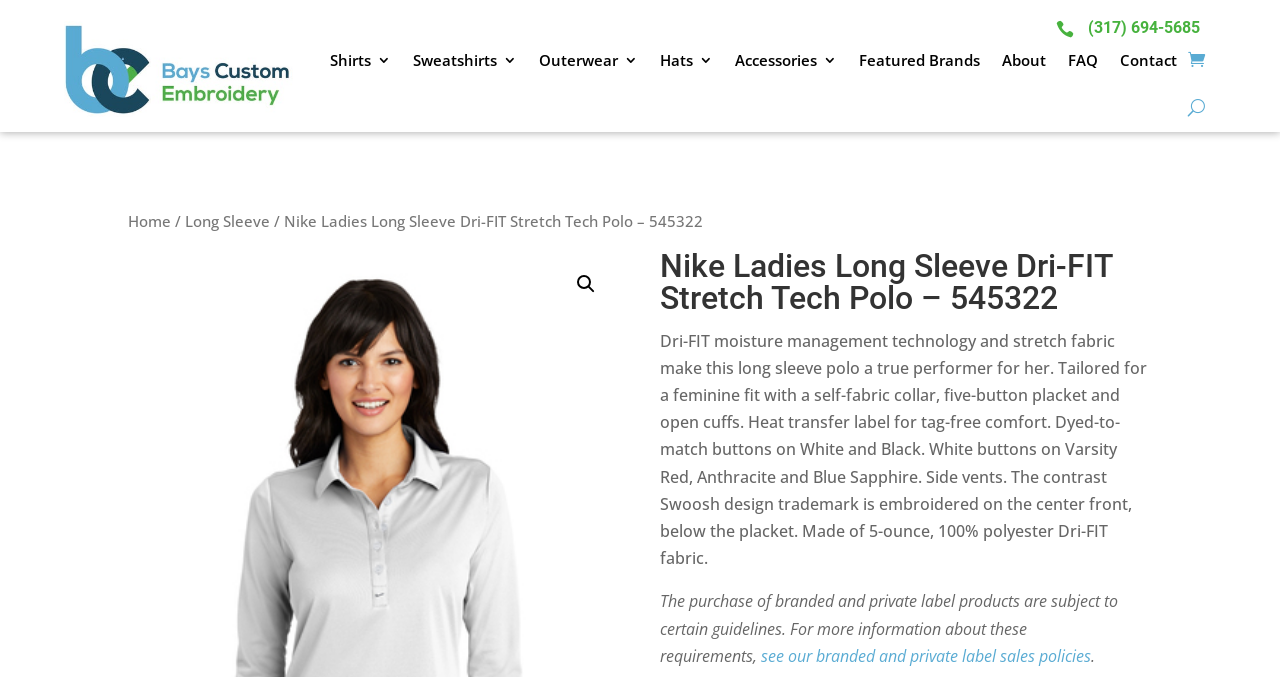Could you specify the bounding box coordinates for the clickable section to complete the following instruction: "Contact the website"?

[0.875, 0.031, 0.92, 0.146]